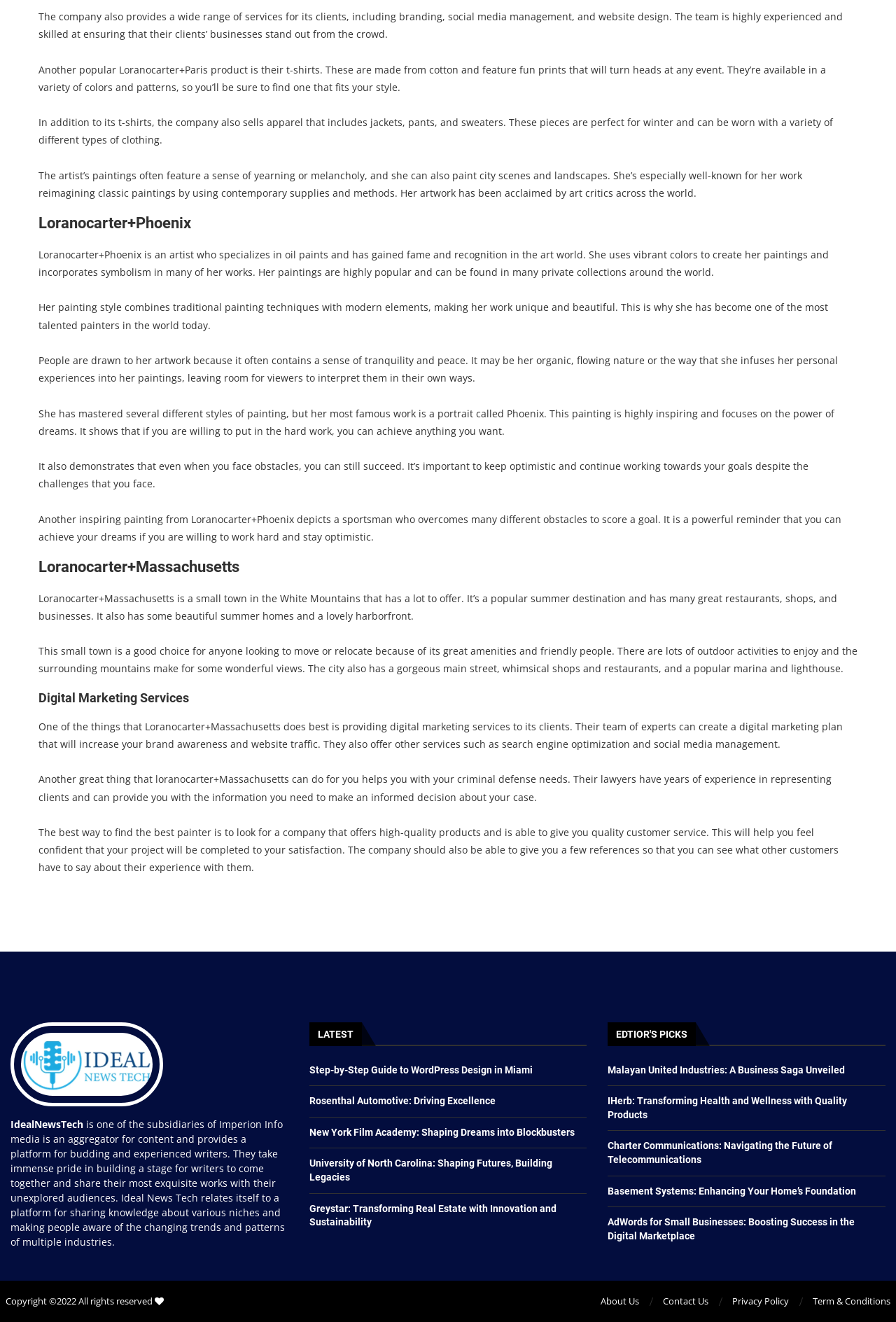Using the description "About Us", predict the bounding box of the relevant HTML element.

[0.67, 0.98, 0.713, 0.99]